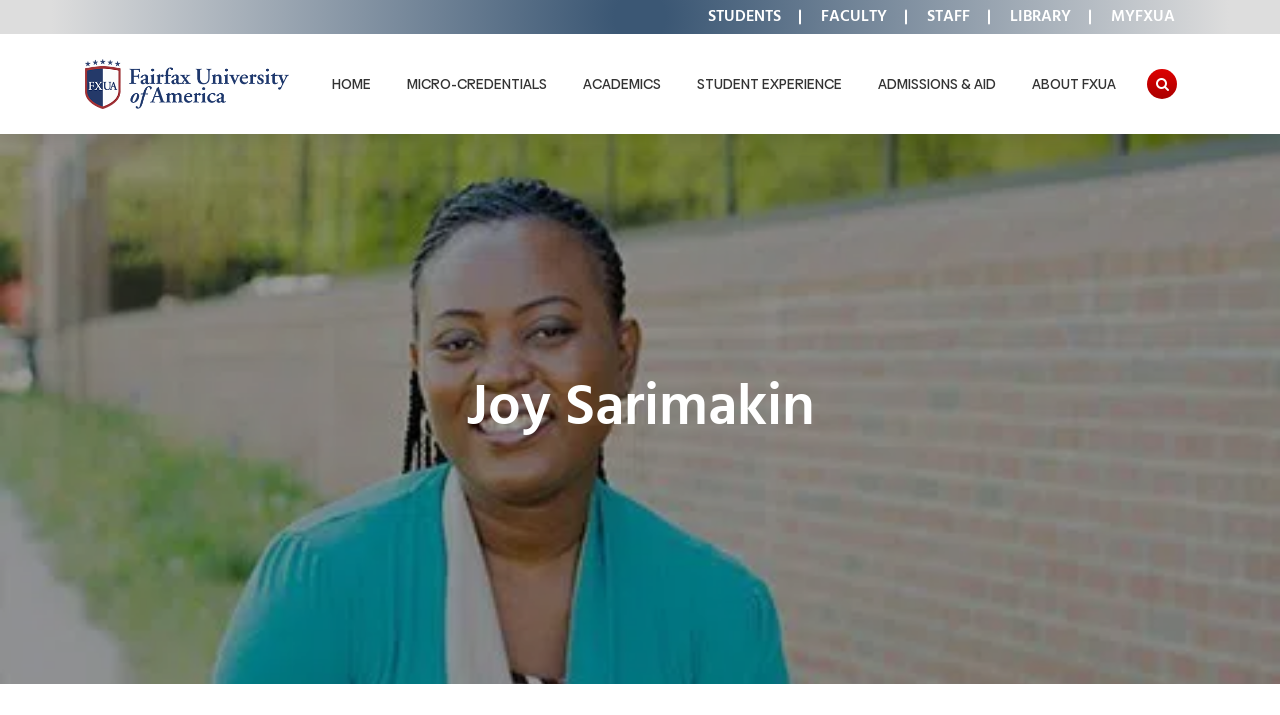Please identify the coordinates of the bounding box for the clickable region that will accomplish this instruction: "Click the logo".

[0.066, 0.083, 0.226, 0.152]